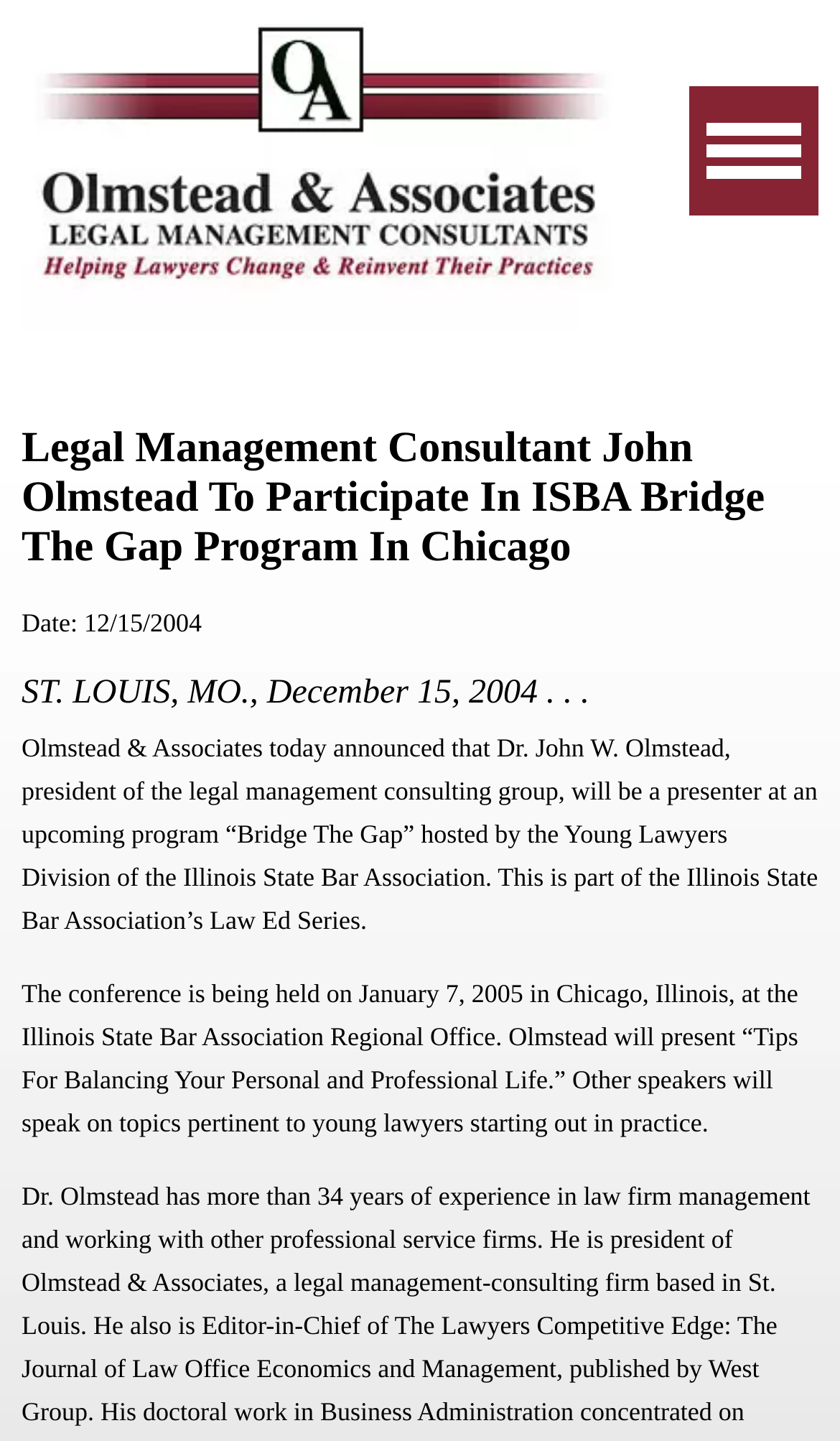Provide a one-word or short-phrase response to the question:
Where is the Bridge The Gap program being held?

Chicago, Illinois